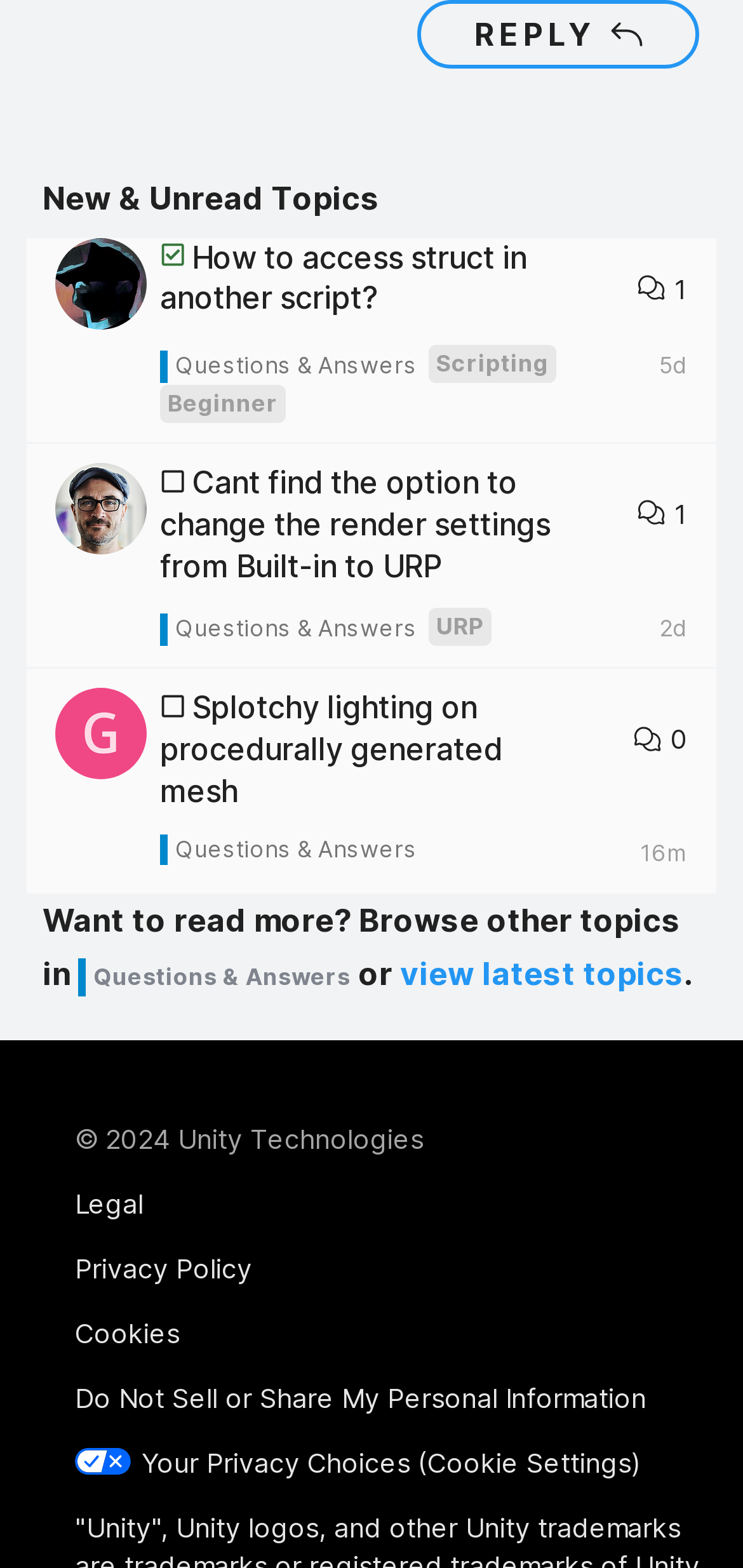What is the category of the third topic?
Please give a detailed and elaborate explanation in response to the question.

I couldn't find any information about the category of the third topic, as it is not explicitly mentioned in the table with the heading 'List of Topics'.